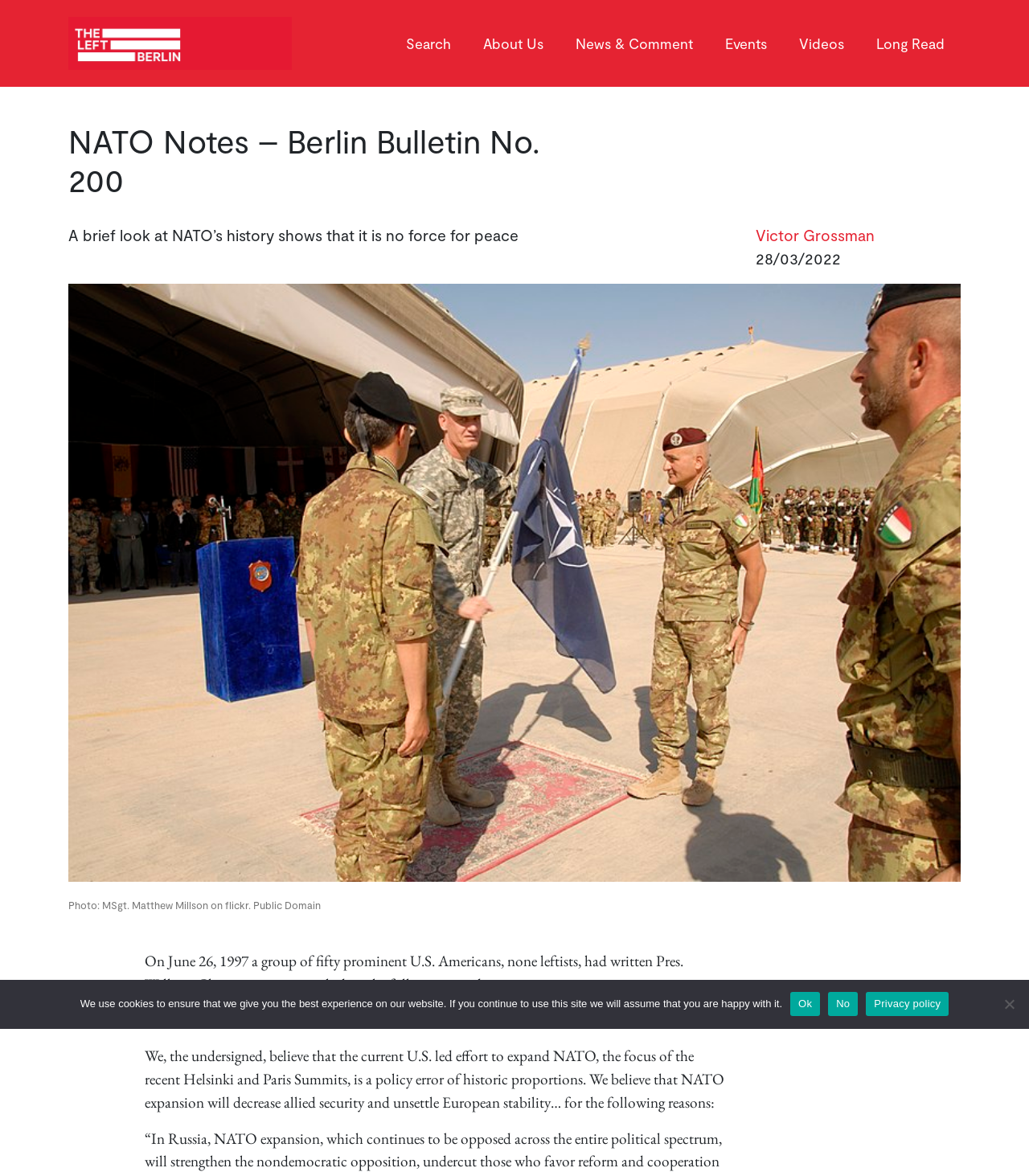Identify the bounding box coordinates of the part that should be clicked to carry out this instruction: "Visit the 'About Us' page".

[0.454, 0.022, 0.544, 0.051]